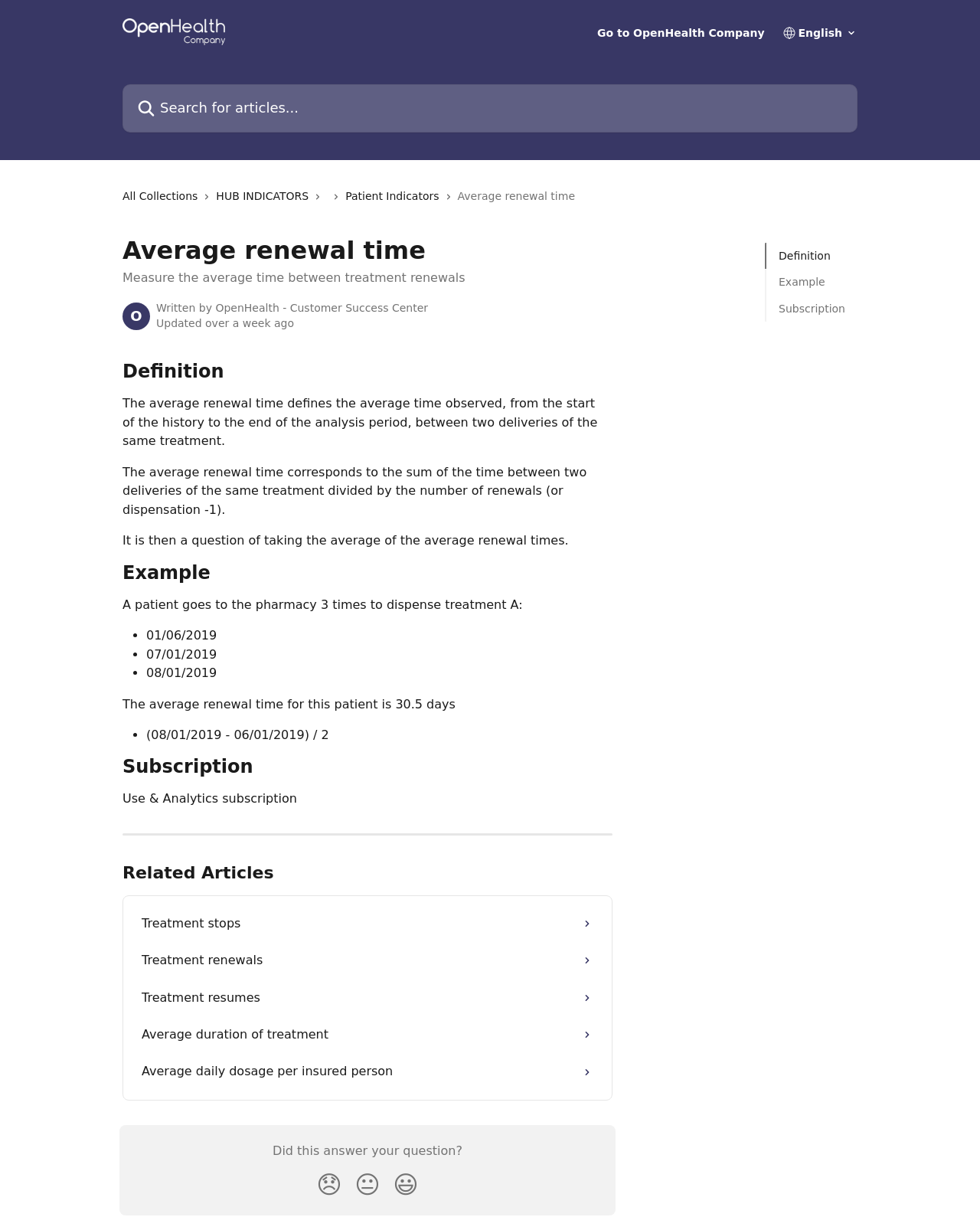Identify the bounding box of the UI component described as: "😞".

[0.316, 0.946, 0.355, 0.98]